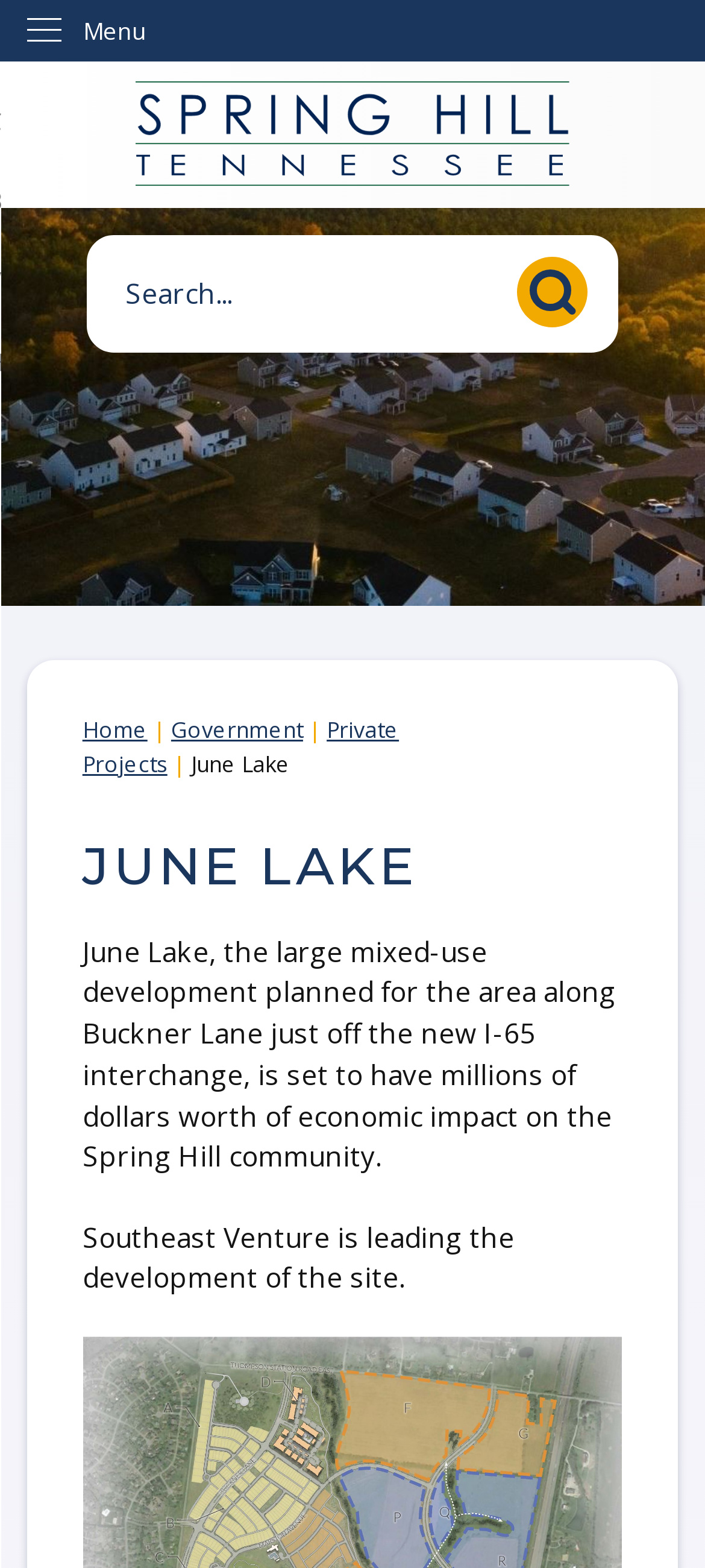Summarize the contents and layout of the webpage in detail.

The webpage is about June Lake, a mixed-use development project in Spring Hill, Tennessee. At the top left corner, there is a "Skip to Main Content" link. Next to it, a vertical menu with the label "Menu" is located. 

Below the menu, a prominent link "Spring Hill TN Homepage" is displayed with an accompanying image. 

On the top right side, a search region is situated, containing a search textbox and a search button with a search icon. 

The main content area is divided into sections. On the left side, there are links to "Home", "Government", and "Private Projects". Next to these links, the text "June Lake" is displayed. 

A large heading "JUNE LAKE" is positioned above a paragraph of text that describes the project's economic impact on the Spring Hill community. Below this paragraph, another sentence explains that Southeast Venture is leading the development of the site.